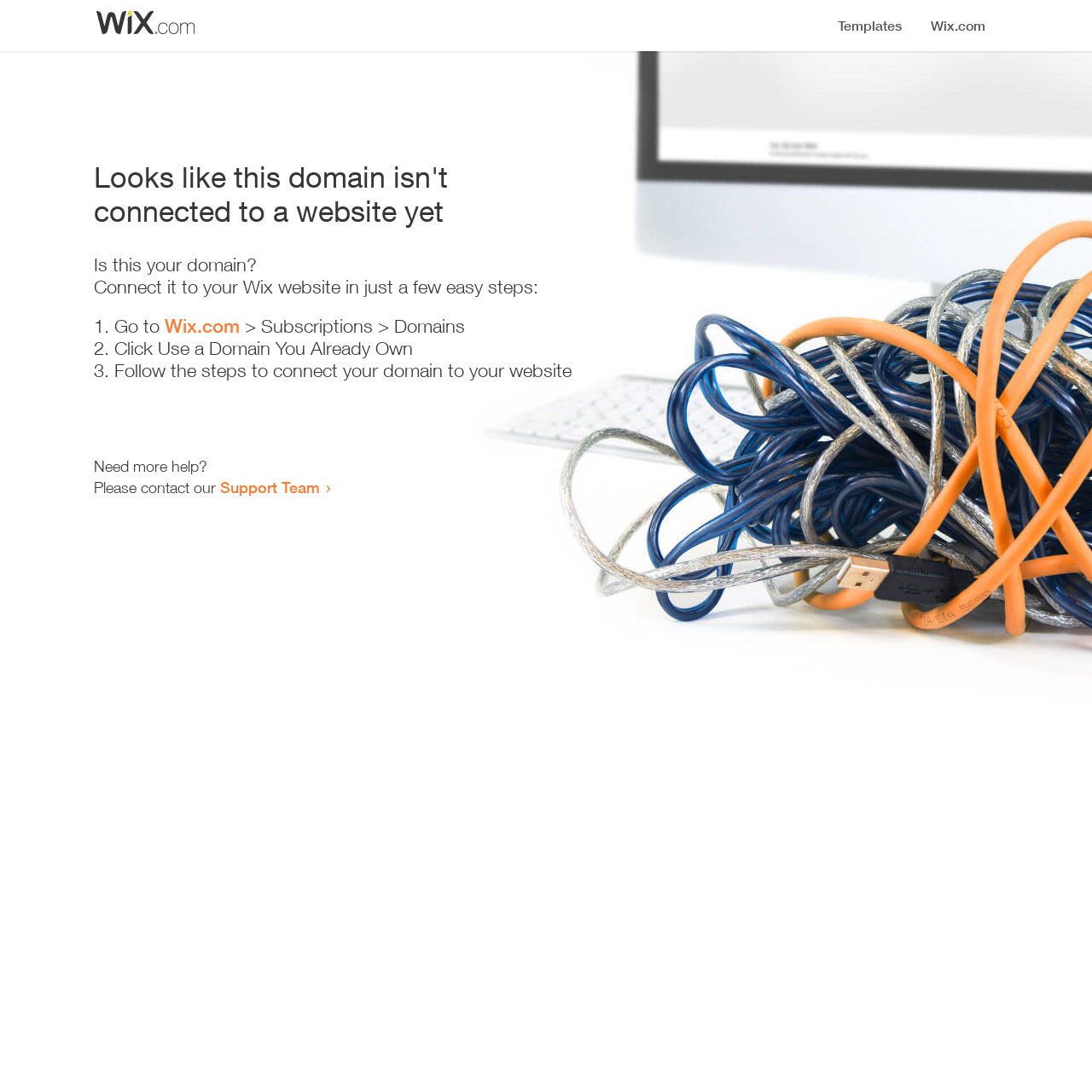How many steps are required to connect the domain?
Please interpret the details in the image and answer the question thoroughly.

The webpage provides a list of steps to connect the domain, and there are three list markers ('1.', '2.', '3.') indicating that three steps are required.